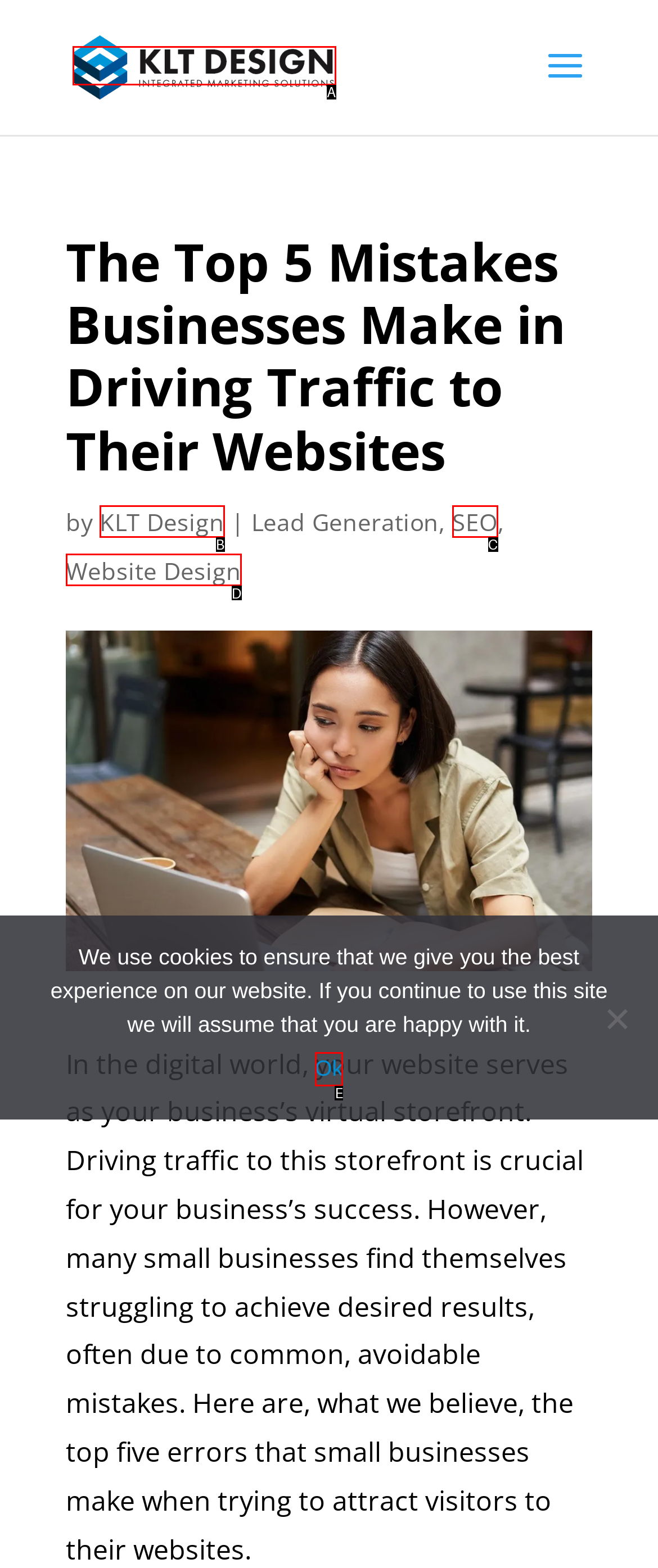Pinpoint the HTML element that fits the description: SEO
Answer by providing the letter of the correct option.

C